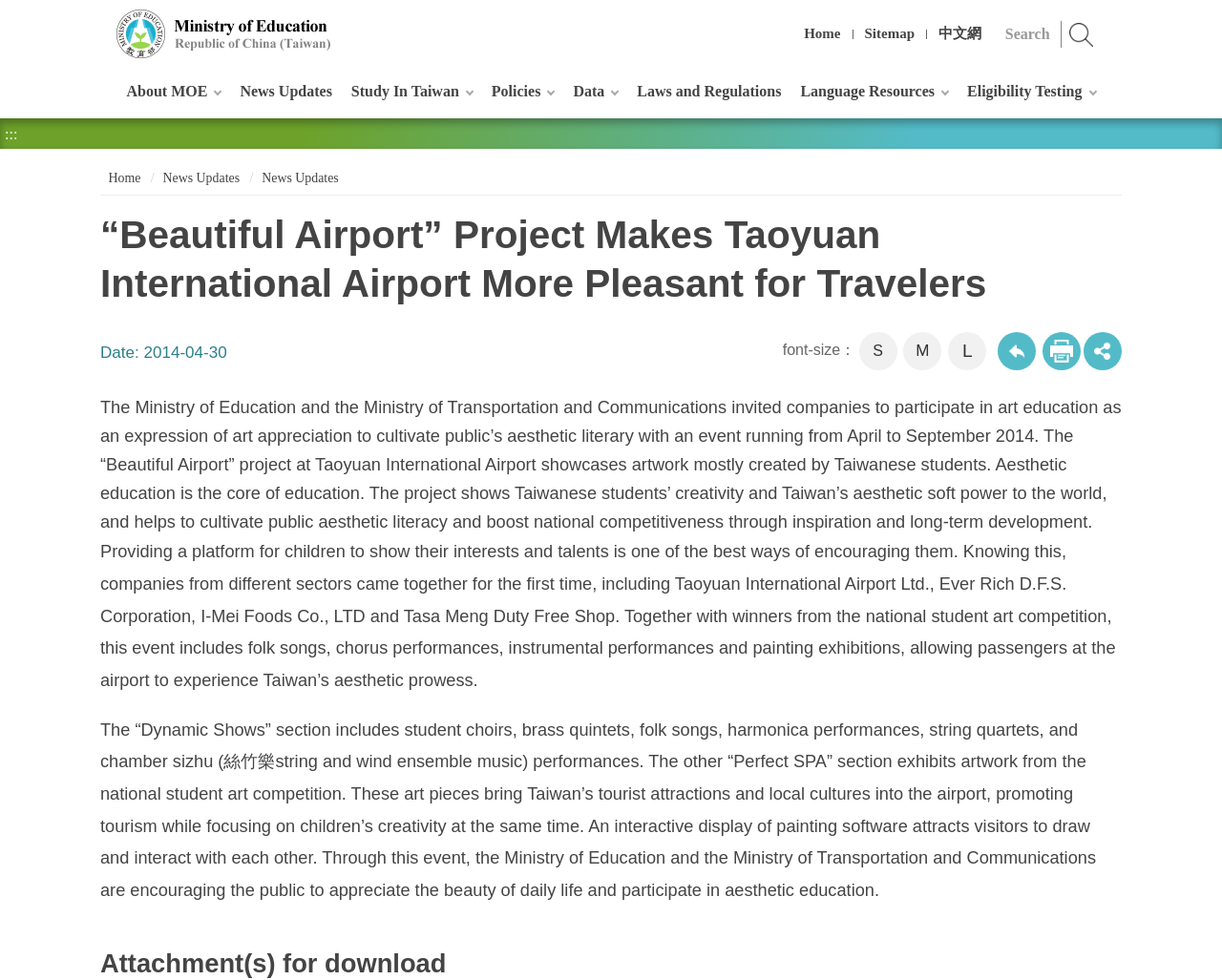Can you show the bounding box coordinates of the region to click on to complete the task described in the instruction: "Share this page"?

[0.887, 0.338, 0.918, 0.377]